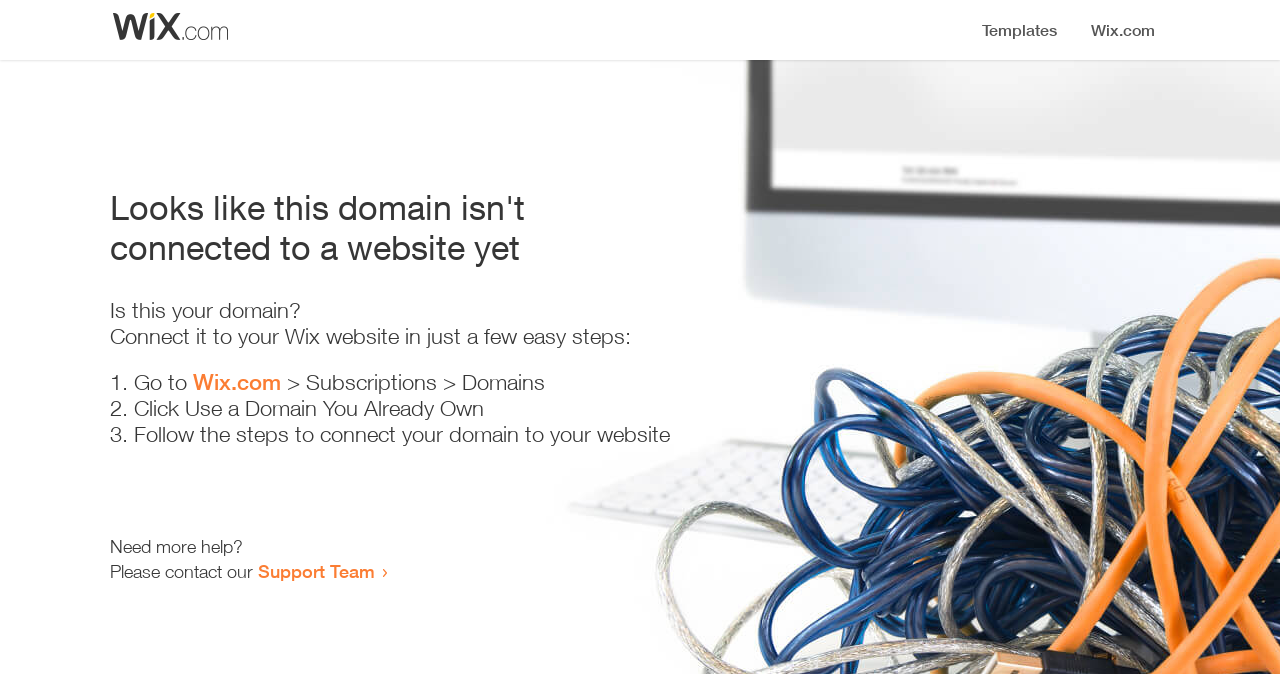Where can I get more help?
Refer to the image and provide a detailed answer to the question.

The webpage provides a link to the 'Support Team' at the bottom, which suggests that users can contact them for more help.